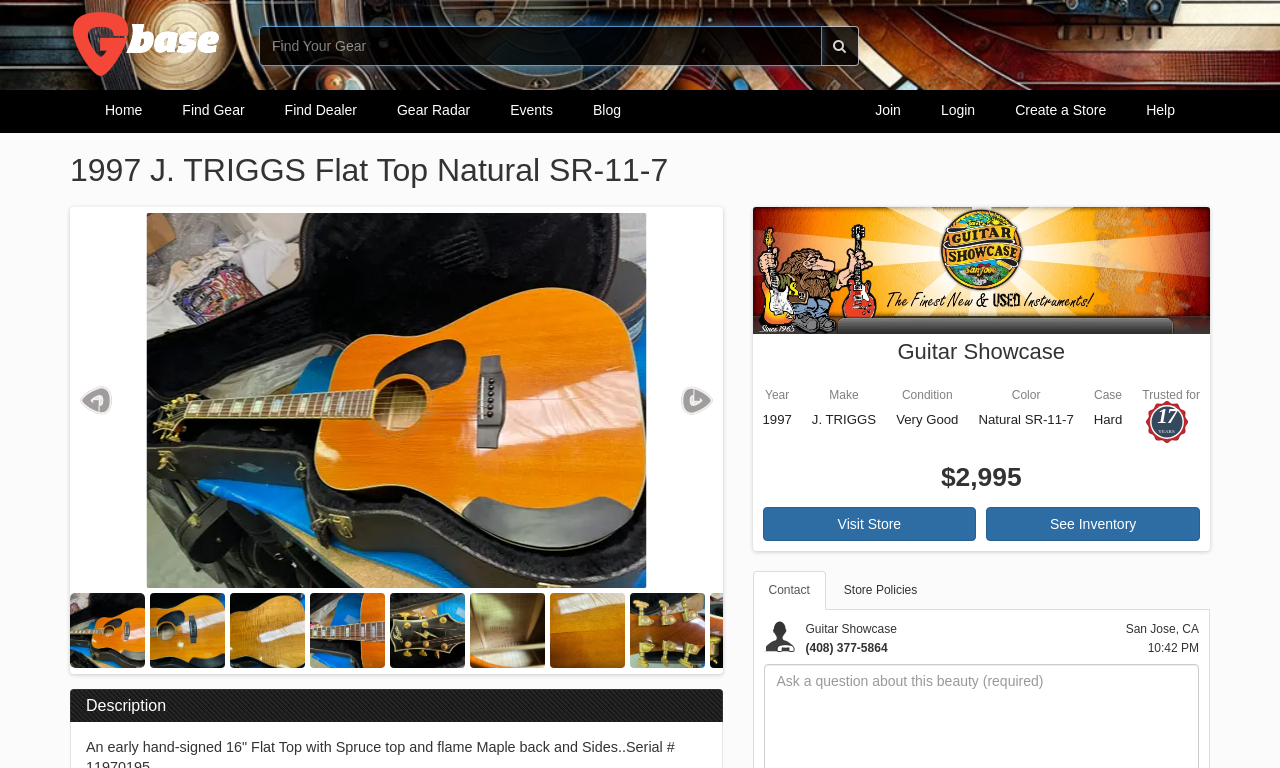What is the make of the guitar?
Offer a detailed and exhaustive answer to the question.

I found the answer by looking at the 'Make' label and its corresponding value, which is 'J. TRIGGS', indicating the make of the guitar.